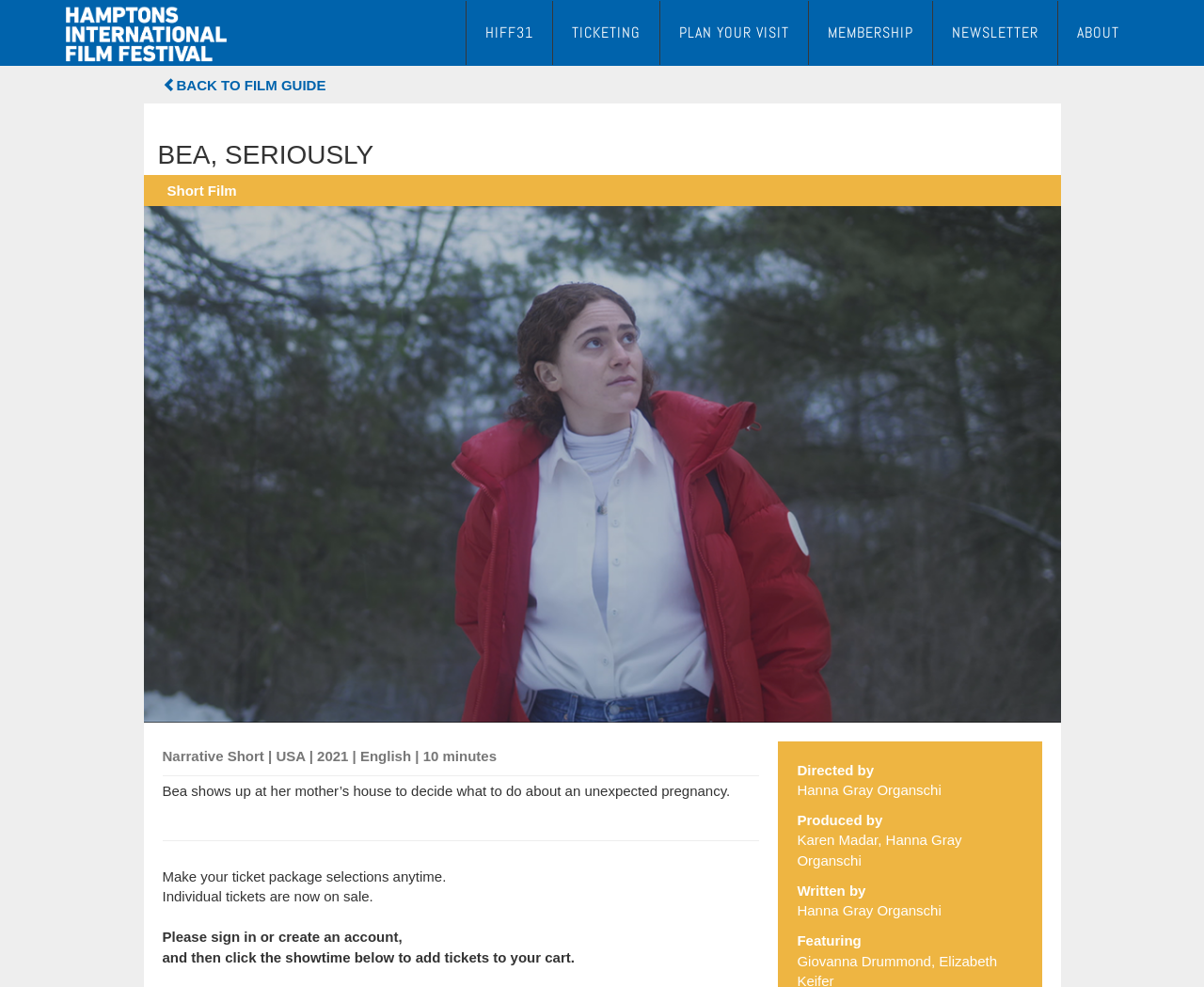What is the current status of individual tickets?
Please look at the screenshot and answer in one word or a short phrase.

On sale